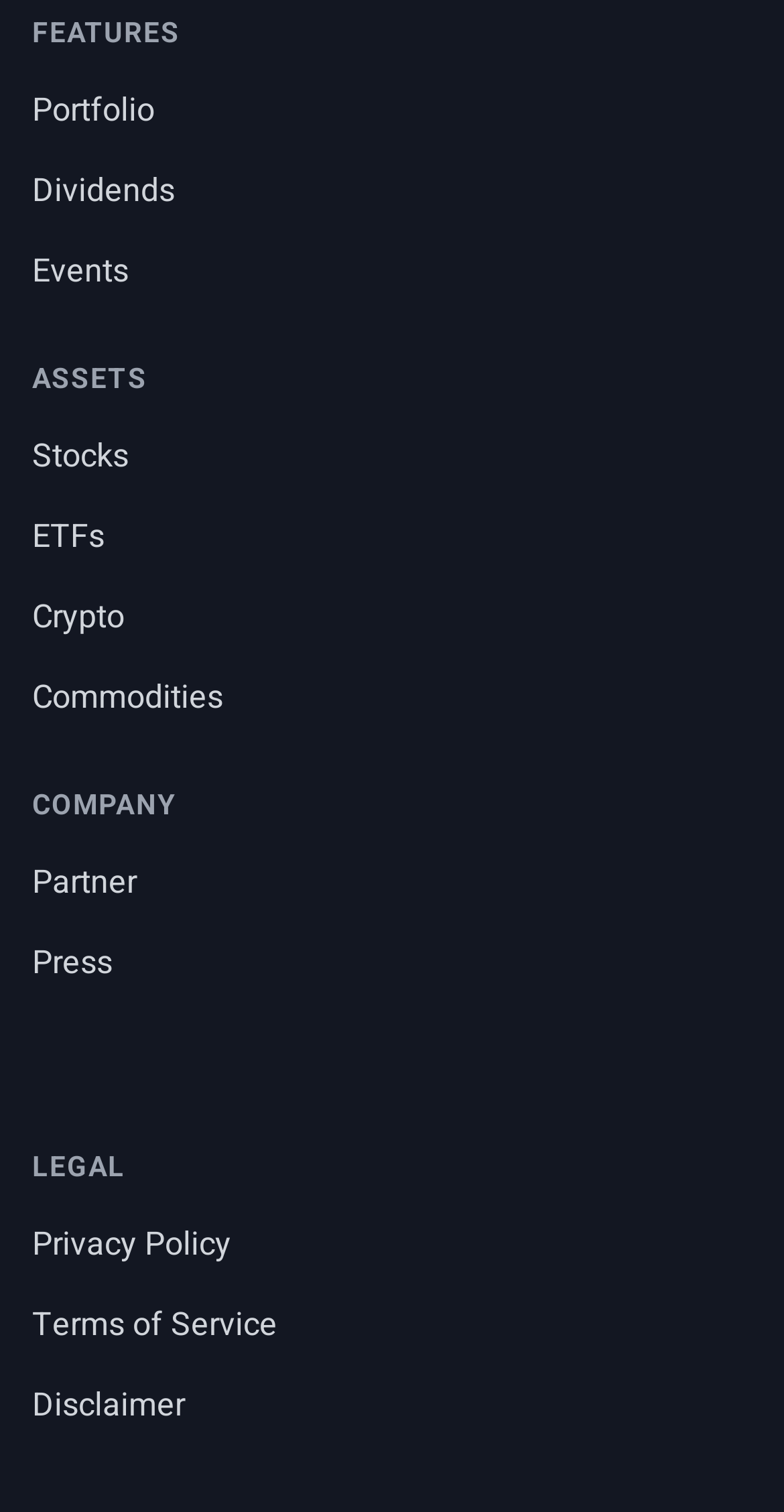Show me the bounding box coordinates of the clickable region to achieve the task as per the instruction: "Read privacy policy".

[0.041, 0.807, 0.295, 0.839]